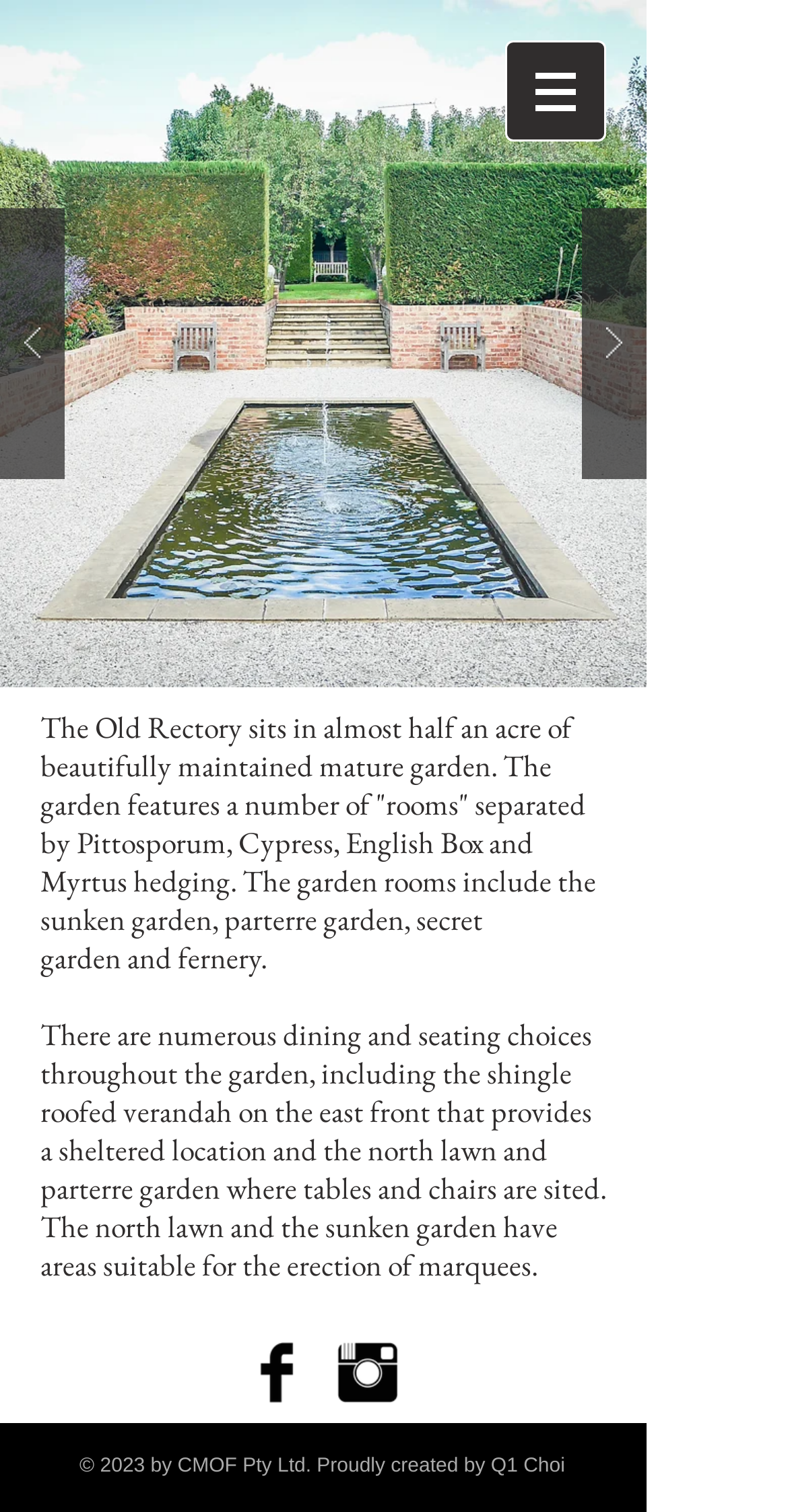Highlight the bounding box of the UI element that corresponds to this description: "170403-P1160275".

[0.0, 0.0, 0.821, 0.455]